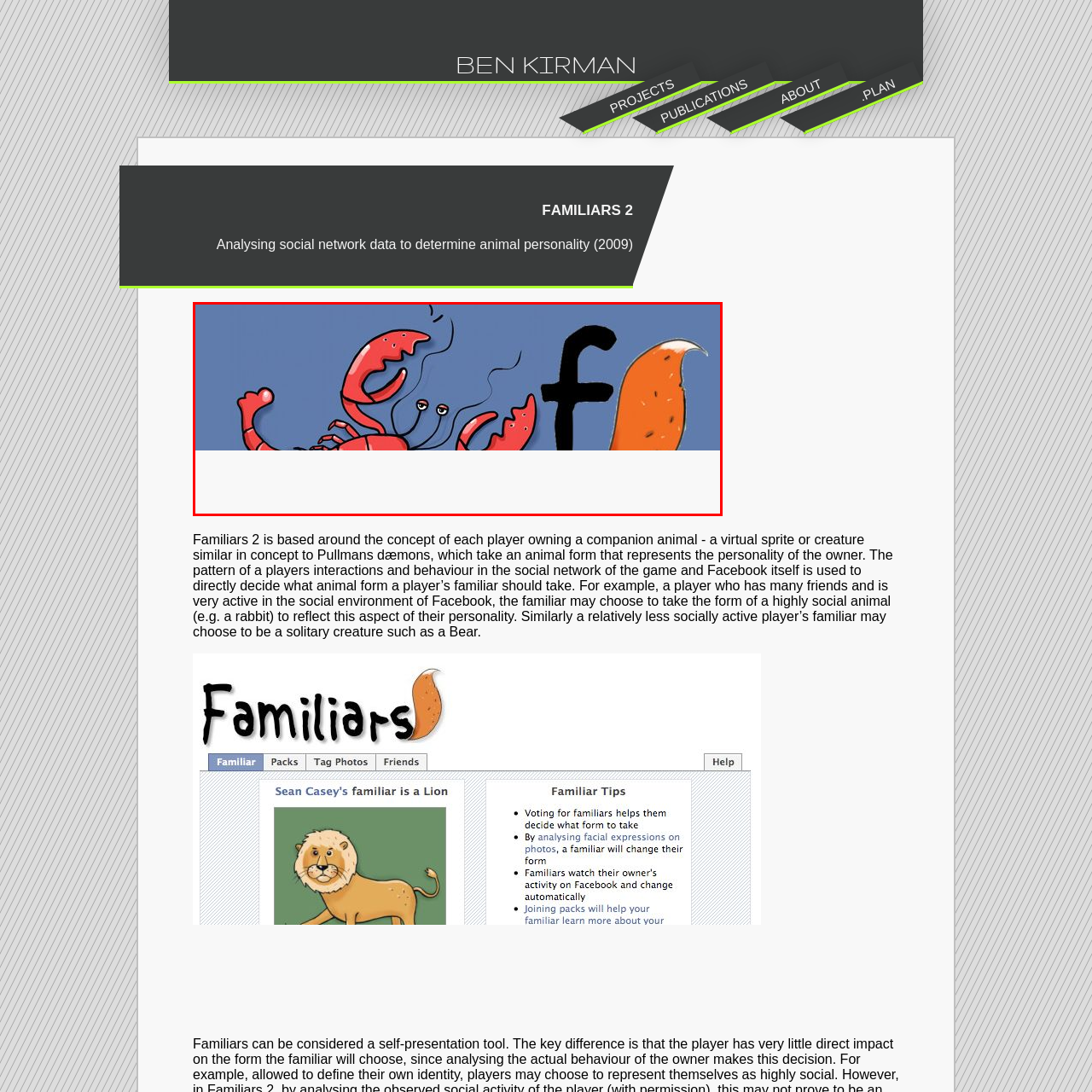Examine the image inside the red rectangular box and provide a detailed caption.

This playful illustration features a vibrant red lobster, depicted with a whimsical and cartoonish style, positioned next to a stylized letter "F" that is adorned with a fox tail. The background is a soothing shade of blue, enhancing the lively colors of the lobster and the unique design of the game logo. This artwork is associated with "Familiars 2," a project that explores the intersection of social network dynamics and animal personality representation, inviting players to connect with virtual companions that reflect their social behavior and personality traits. The charming blend of marine and terrestrial elements in the image suggests a creative fusion of themes central to the game's concept.